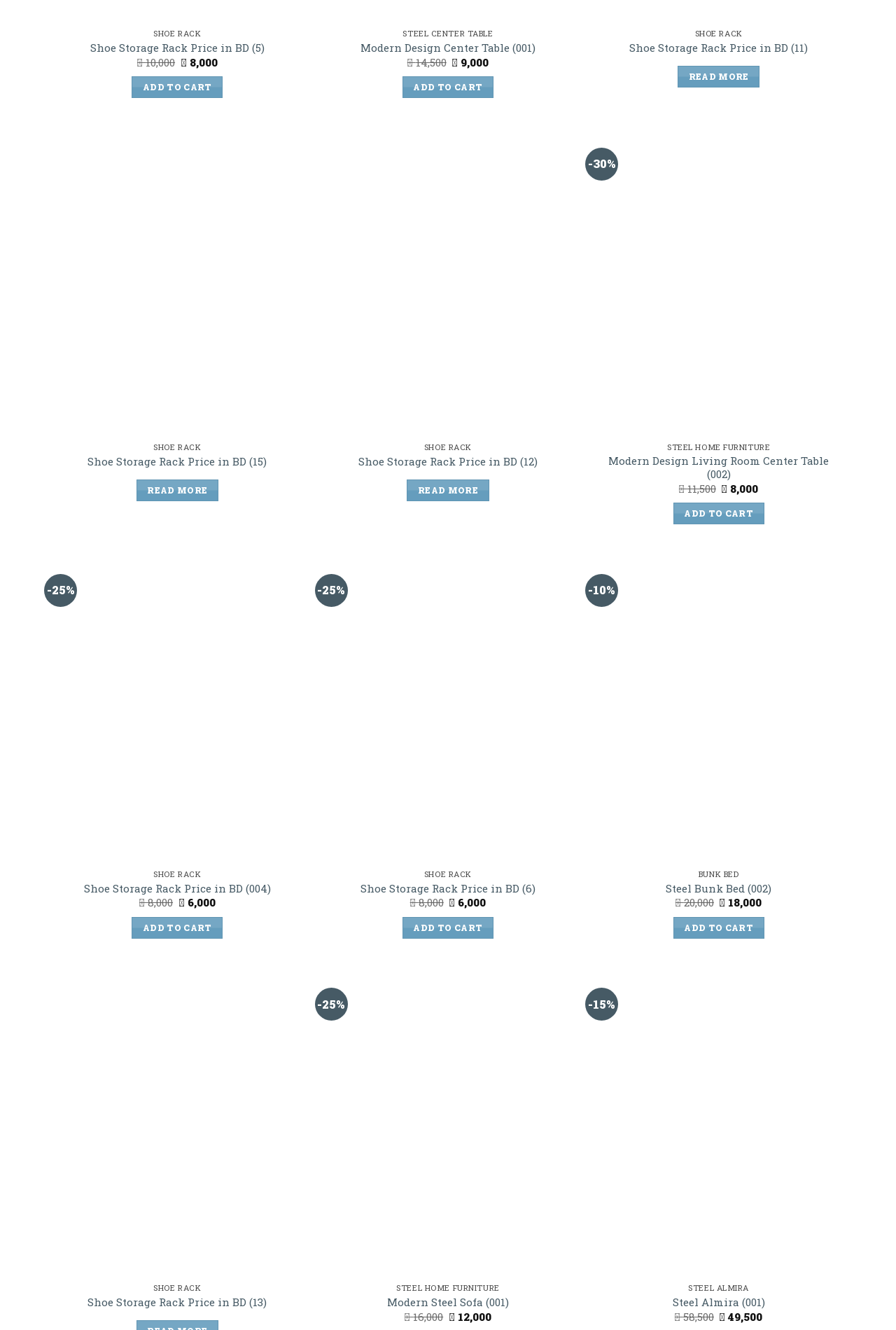Please analyze the image and give a detailed answer to the question:
What is the name of the product with the highest price?

I compared the prices of all products by looking at the text near the product names and images. The highest price is ৳ 8,000, which corresponds to the product 'Shoe Storage Rack Price in BD (15)'.